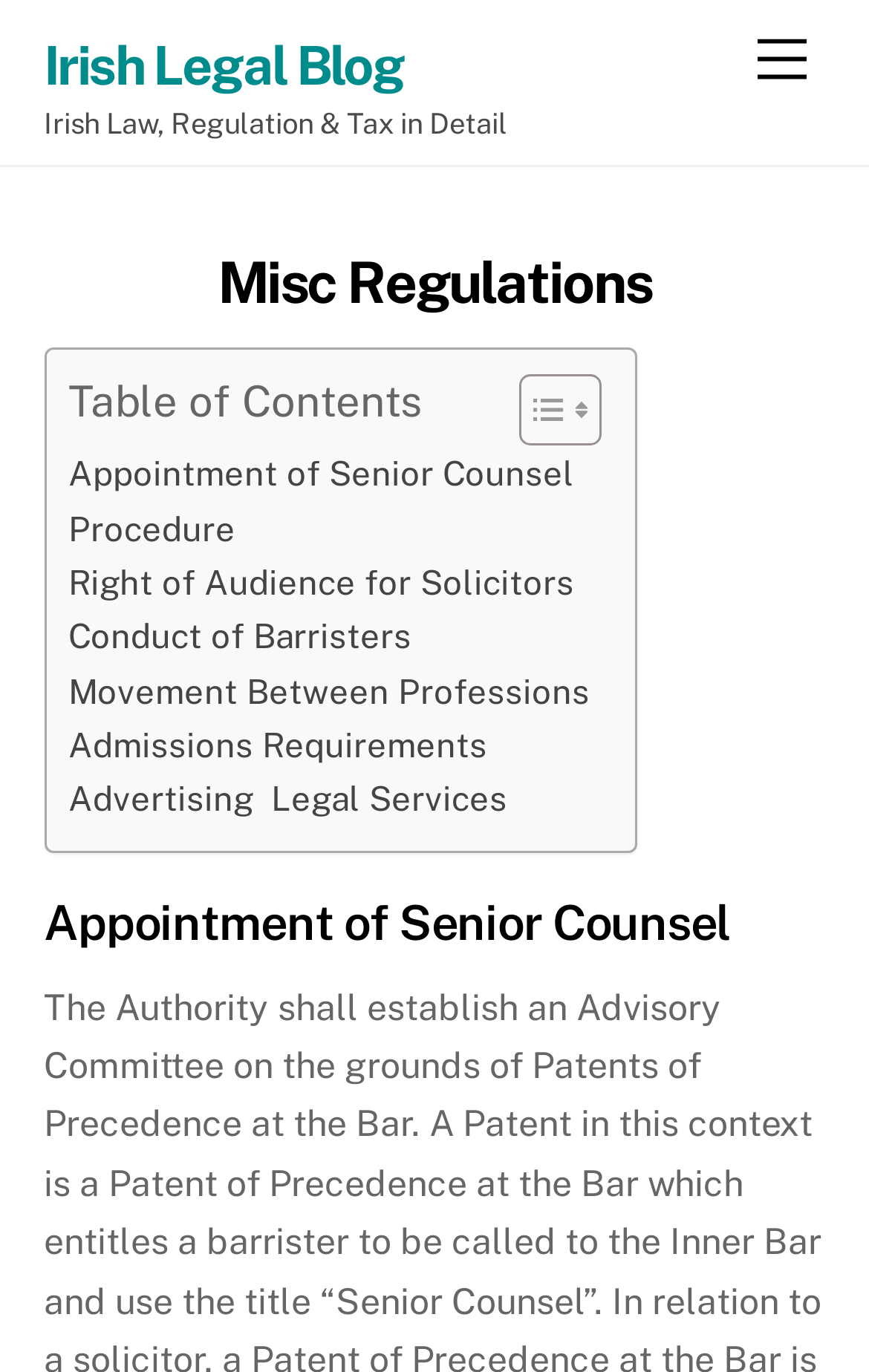Identify the bounding box coordinates for the UI element that matches this description: "Appointment of Senior Counsel".

[0.078, 0.327, 0.66, 0.366]